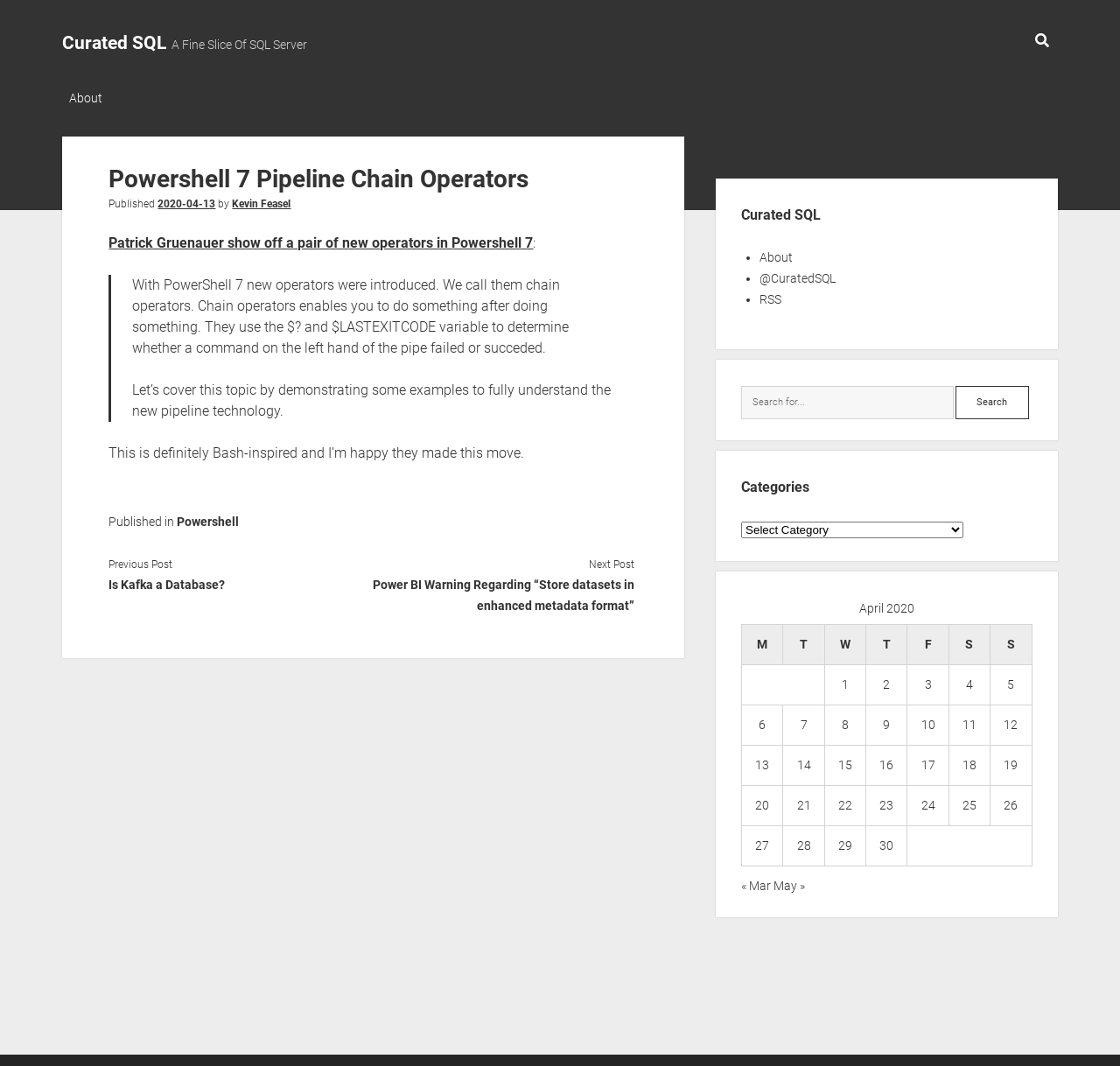Identify the bounding box coordinates for the UI element described as follows: Is Kafka a Database?. Use the format (top-left x, top-left y, bottom-right x, bottom-right y) and ensure all values are floating point numbers between 0 and 1.

[0.097, 0.539, 0.333, 0.558]